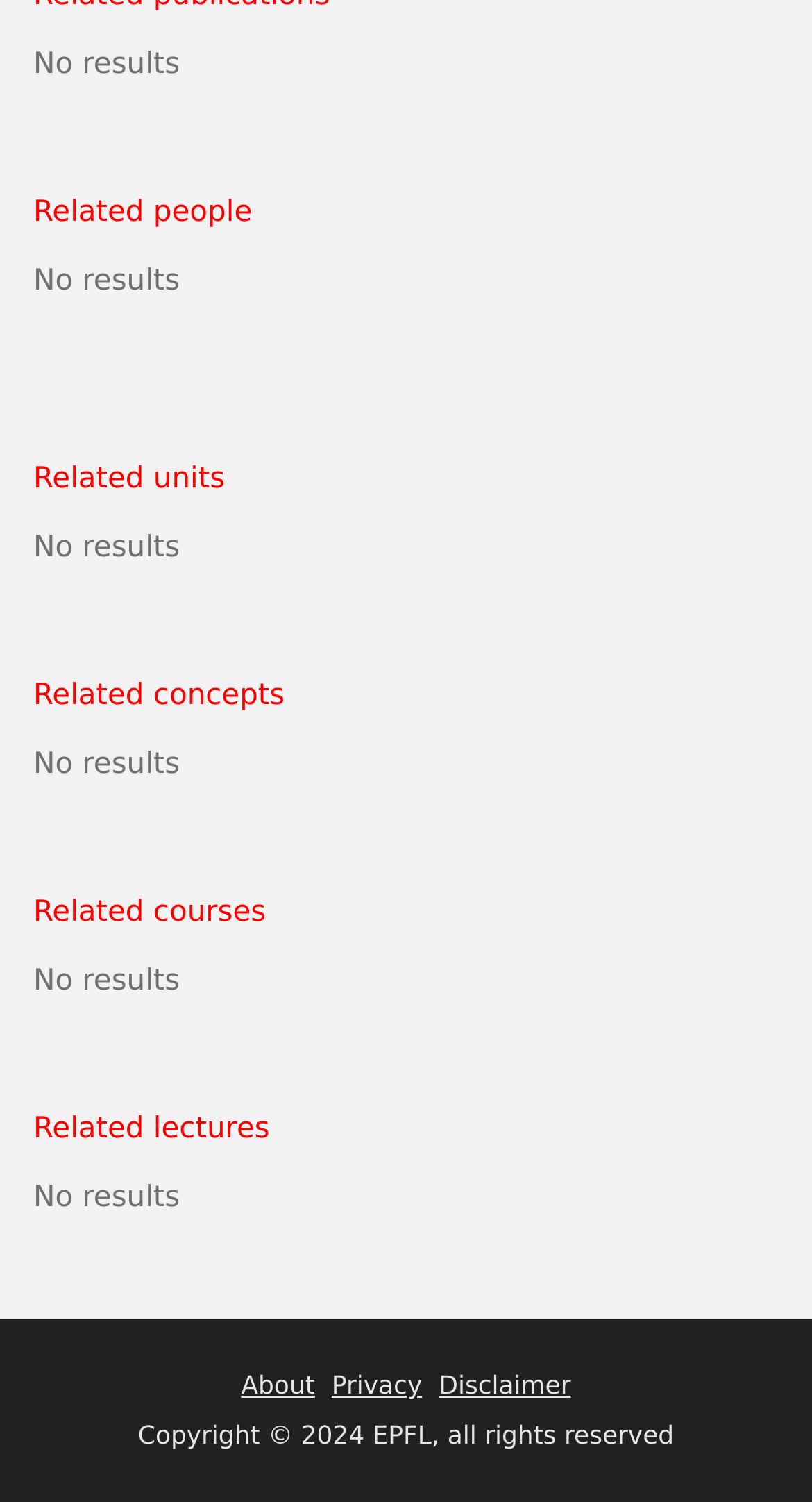How many links are there at the bottom of the webpage?
Please describe in detail the information shown in the image to answer the question.

I examined the bottom section of the webpage and found three links: 'About', 'Privacy', and 'Disclaimer'.